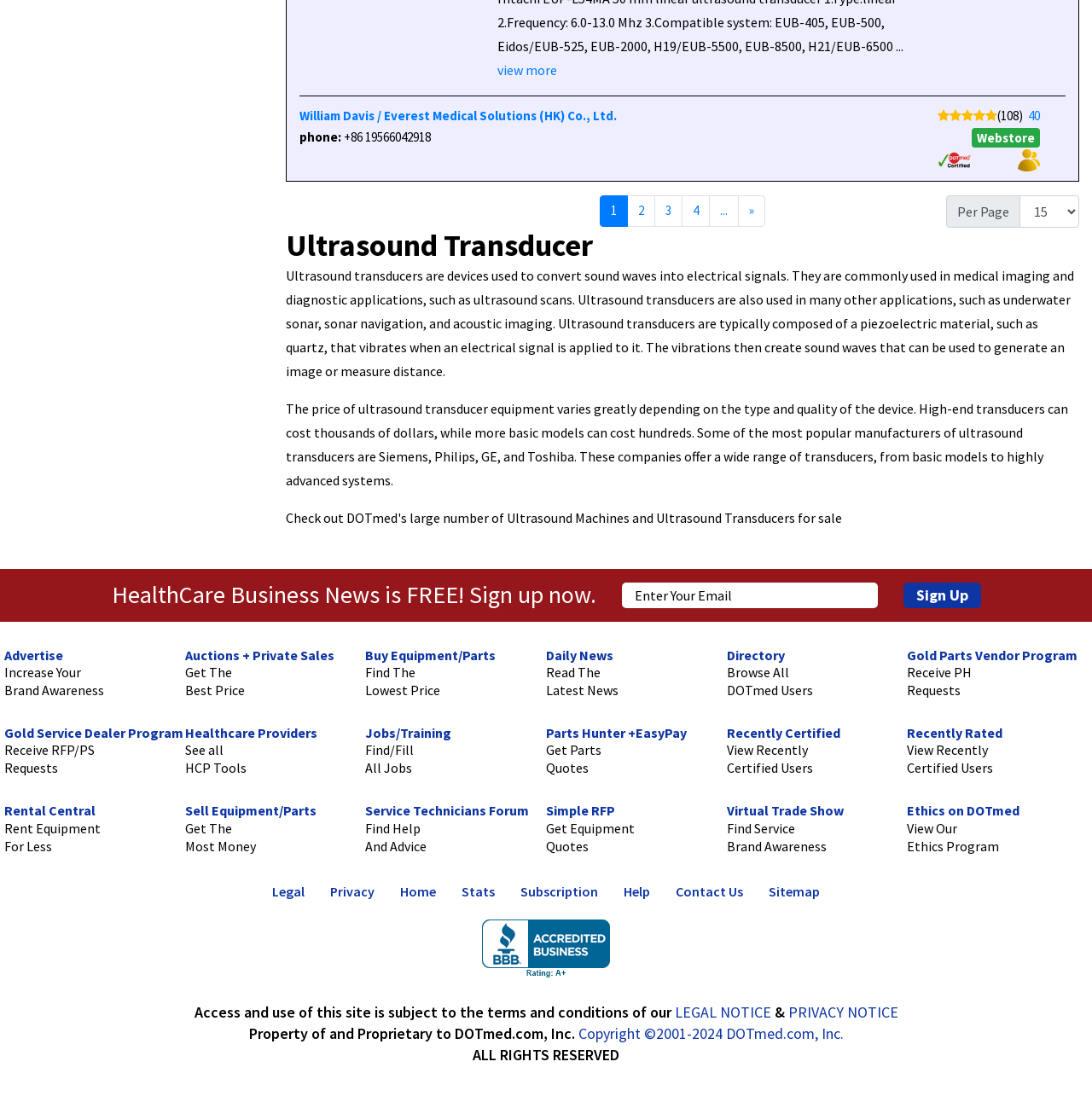Identify the bounding box coordinates for the region to click in order to carry out this instruction: "View more". Provide the coordinates using four float numbers between 0 and 1, formatted as [left, top, right, bottom].

[0.455, 0.055, 0.51, 0.071]